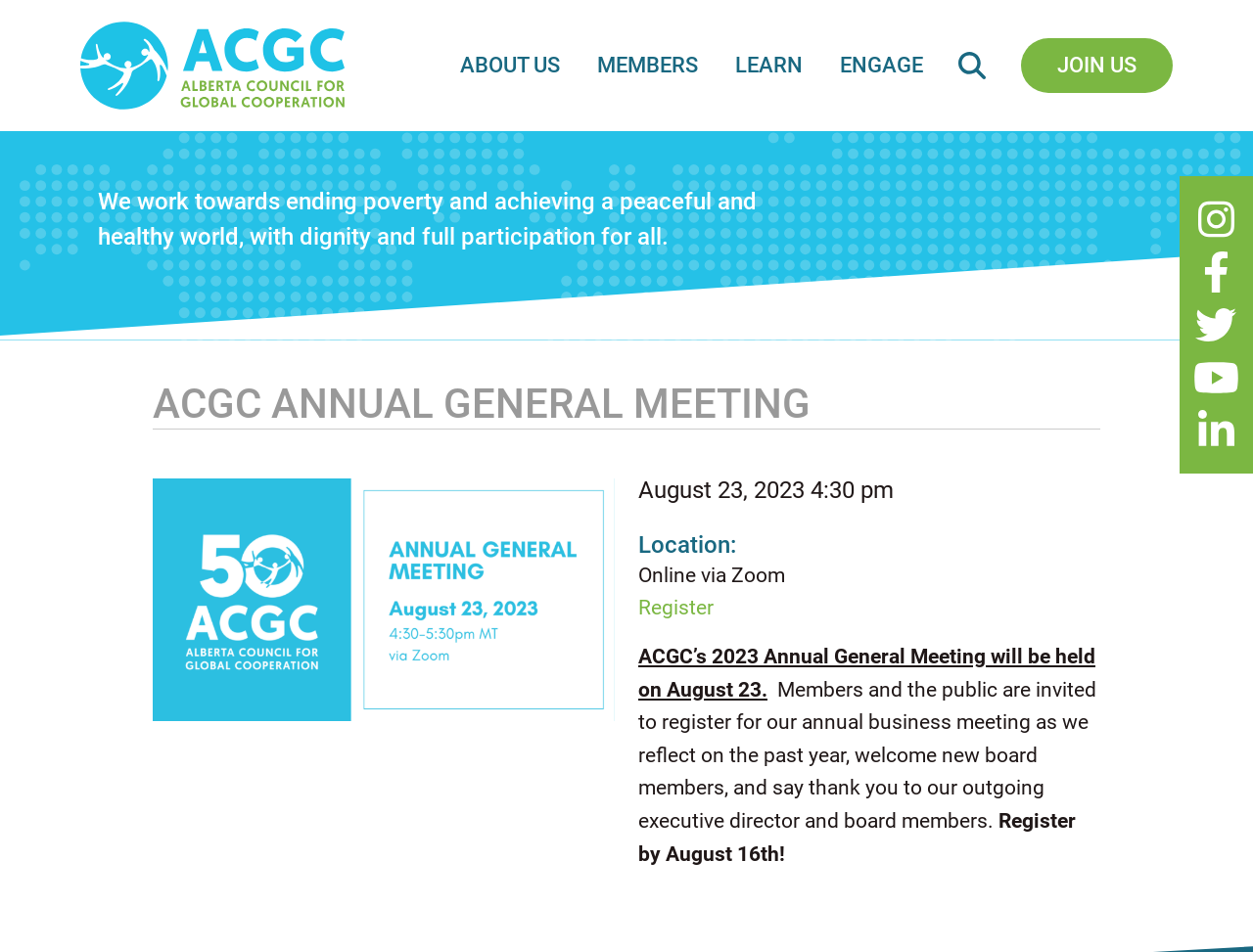Provide an in-depth caption for the contents of the webpage.

The webpage is about the Alberta Council for Global Cooperation (ACGC) Annual General Meeting. At the top left corner, there is a logo of ACGC. Below the logo, there is a horizontal navigation menu with five links: "ABOUT US", "MEMBERS", "LEARN", "ENGAGE", and "JOIN US". 

To the right of the logo, there is a brief description of ACGC's mission, stating that they work towards ending poverty and achieving a peaceful and healthy world with dignity and full participation for all. 

Below the navigation menu, there is a prominent heading "ACGC ANNUAL GENERAL MEETING" in the center of the page. Underneath the heading, there is a figure, which is an image, taking up about half of the page width. 

To the right of the image, there is a section with details about the Annual General Meeting. It includes the date and time of the meeting, "August 23, 2023 4:30 pm", and the location, "Online via Zoom". There is a "Register" link below the location information. 

The webpage also includes a paragraph describing the purpose of the Annual General Meeting, where members and the public are invited to register and participate in the meeting. Additionally, there is a reminder to register by August 16th. 

At the bottom right corner of the page, there are five social media links.